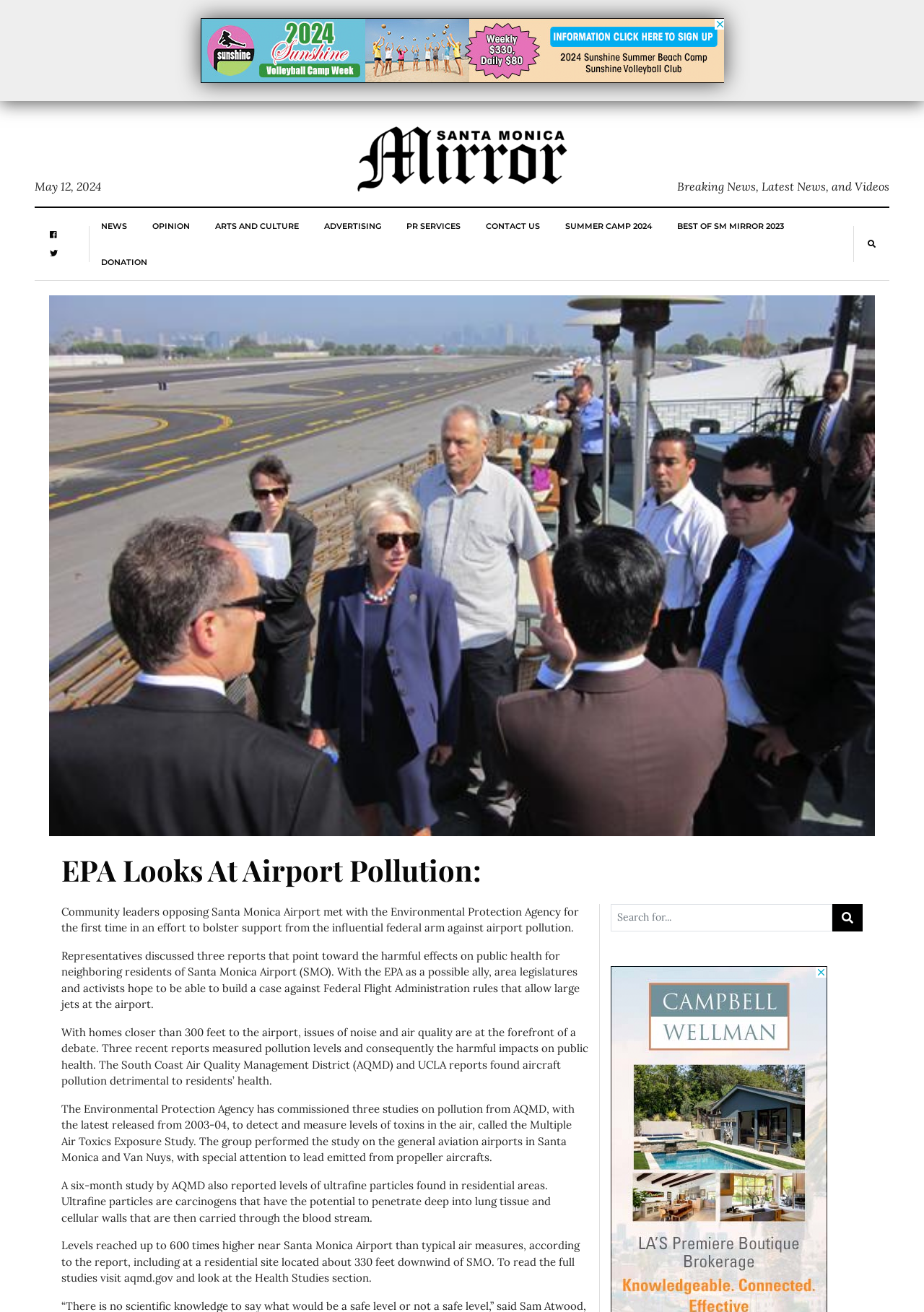Identify the bounding box of the HTML element described as: "aria-label="Search for..." name="s" placeholder="Search for..."".

[0.661, 0.689, 0.901, 0.71]